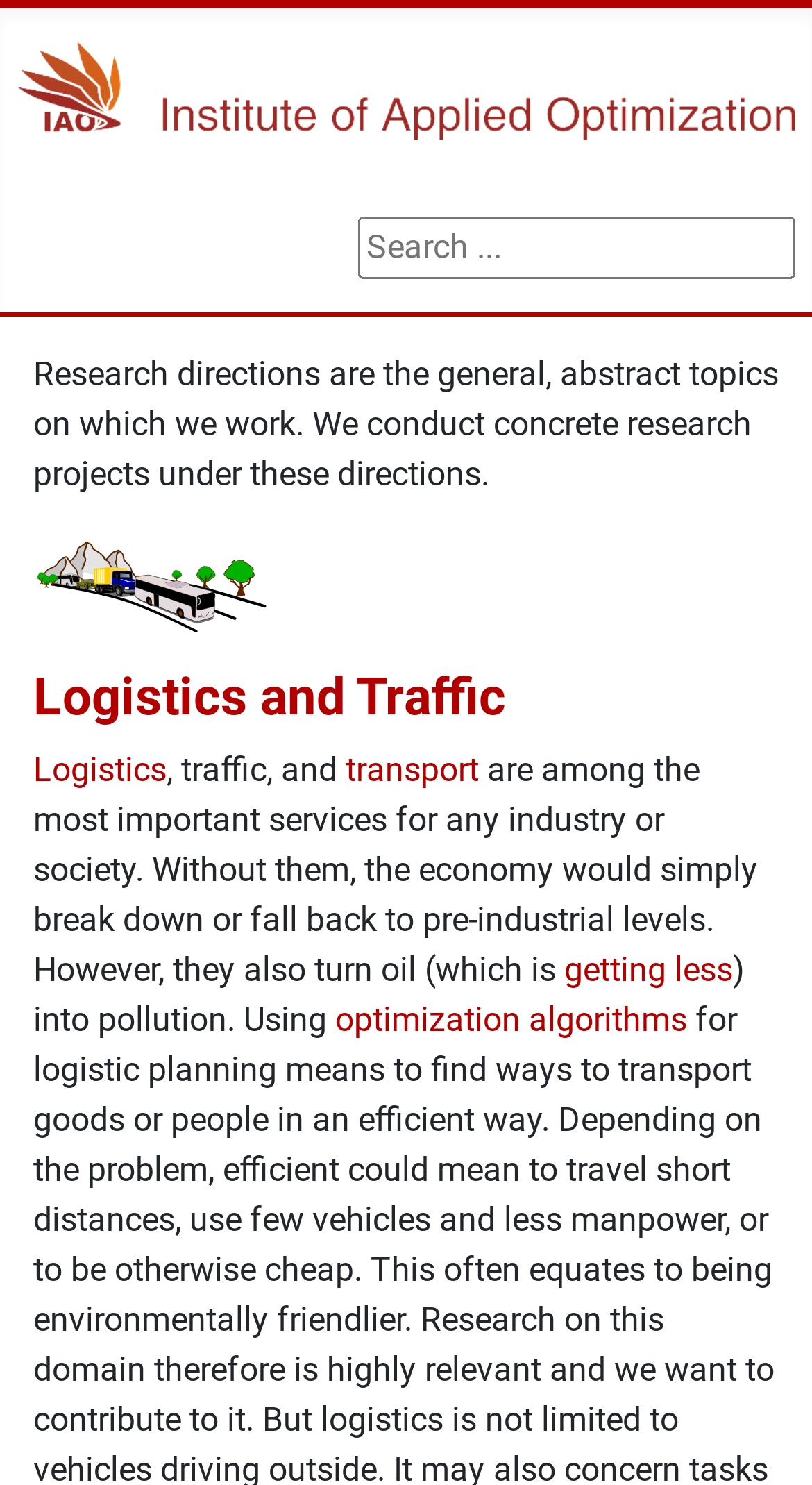Please answer the following question as detailed as possible based on the image: 
What can be used to improve logistics and traffic?

The solution to improve logistics and traffic is obtained from the link element with the text 'optimization algorithms', which is mentioned as a way to address the problem of logistics and traffic turning oil into pollution.